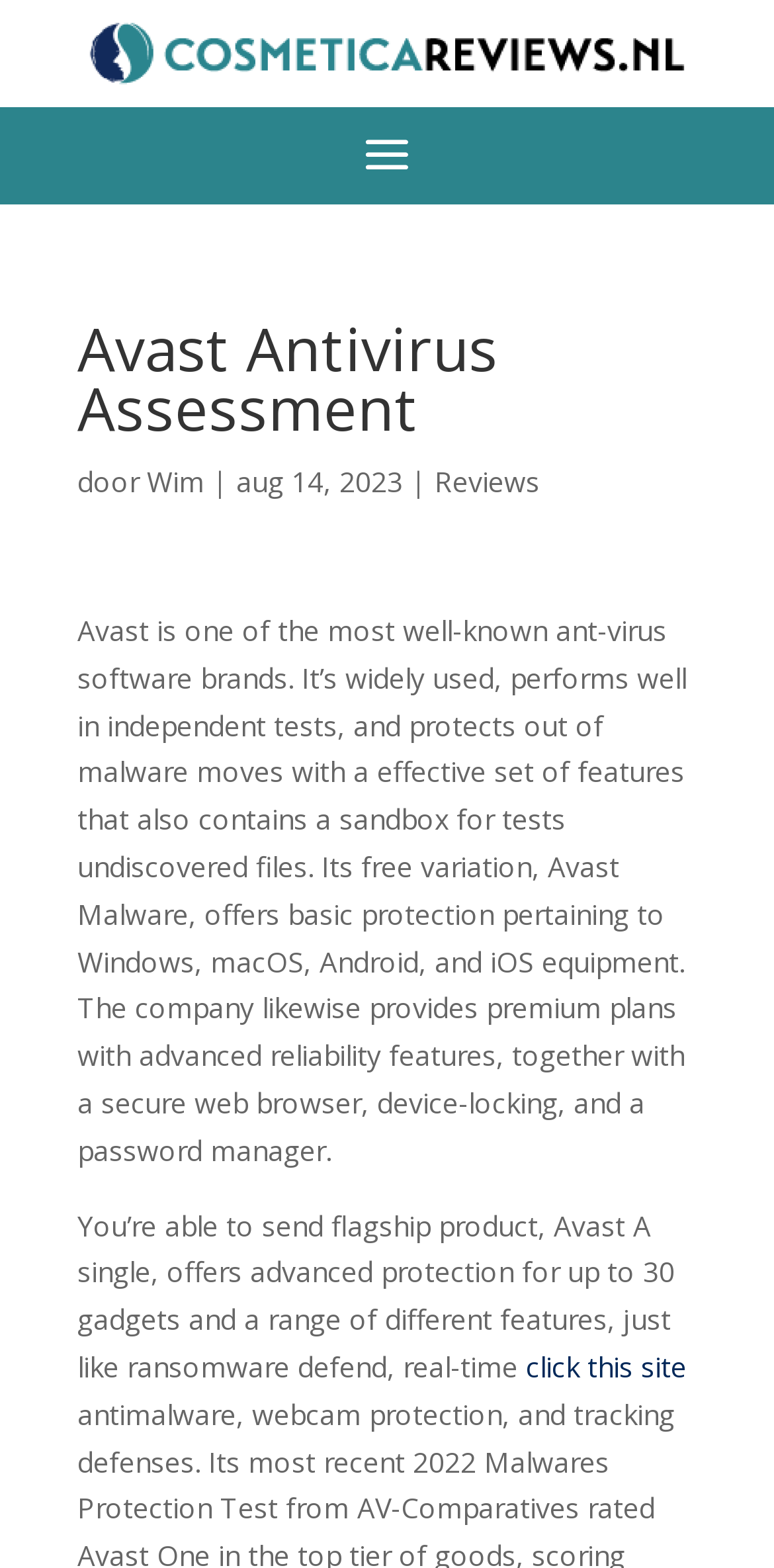Answer the question using only a single word or phrase: 
What is the purpose of the sandbox feature in Avast?

Testing undiscovered files